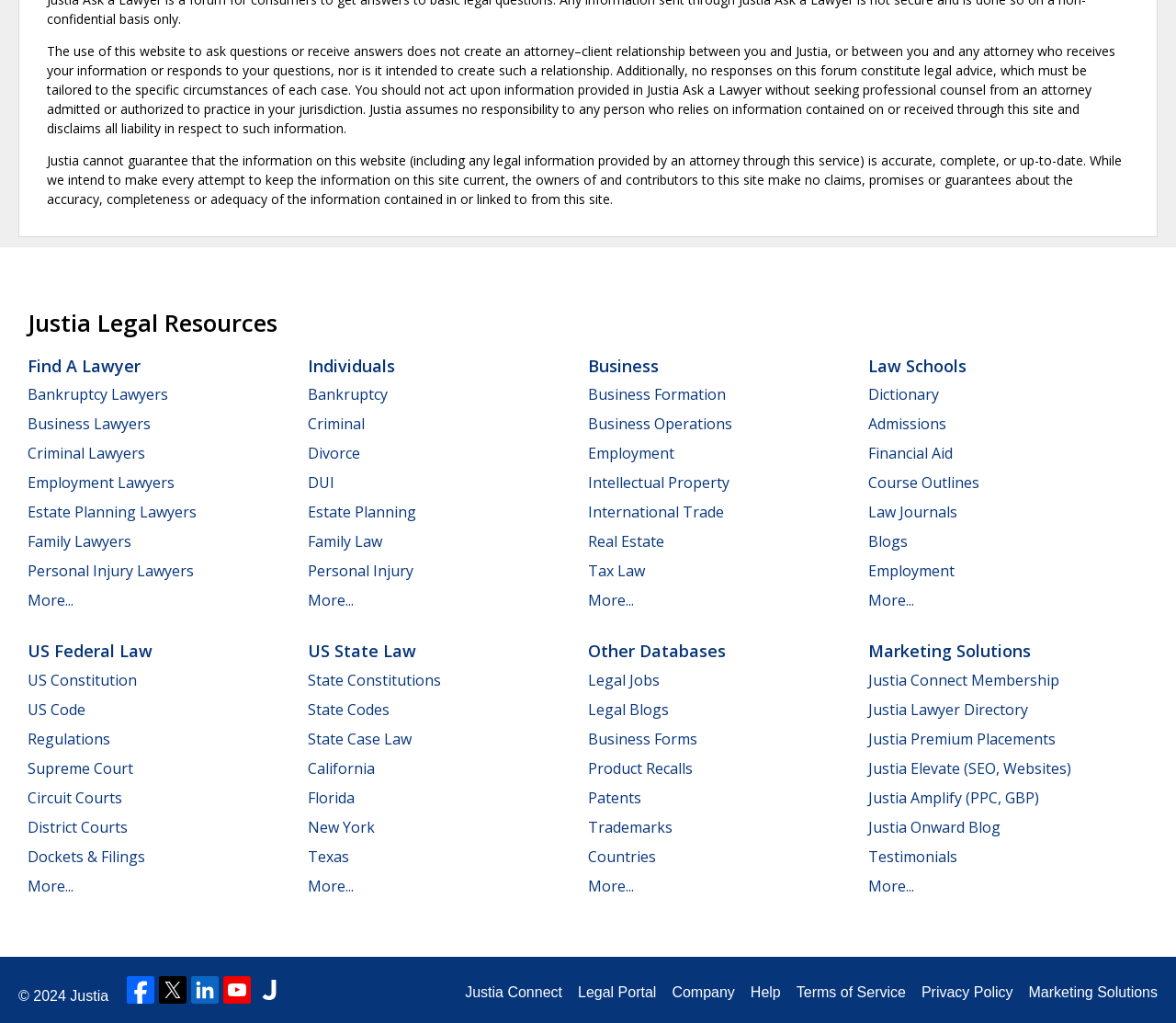Please identify the bounding box coordinates of the element that needs to be clicked to execute the following command: "Click on Find A Lawyer". Provide the bounding box using four float numbers between 0 and 1, formatted as [left, top, right, bottom].

[0.023, 0.347, 0.12, 0.368]